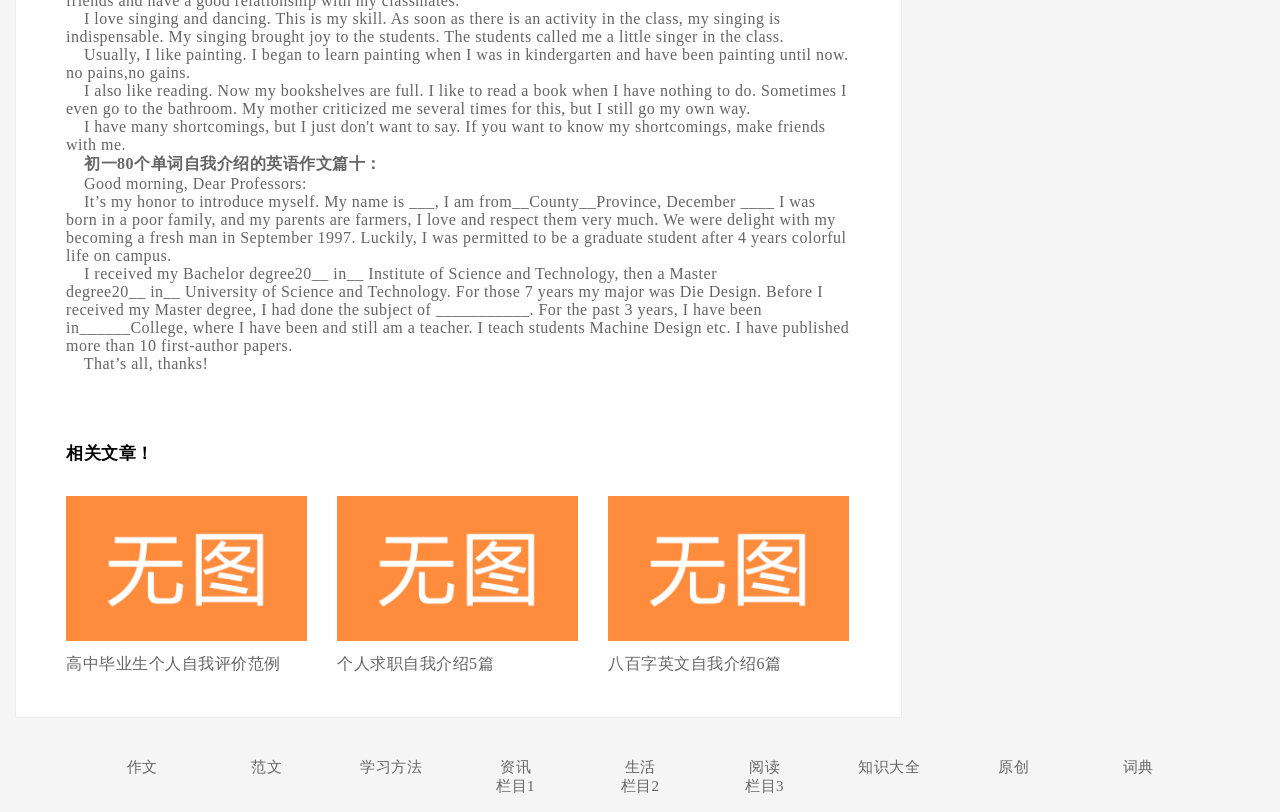Locate the bounding box coordinates of the area you need to click to fulfill this instruction: 'View the example of self-introduction for high school graduates'. The coordinates must be in the form of four float numbers ranging from 0 to 1: [left, top, right, bottom].

[0.052, 0.789, 0.24, 0.846]